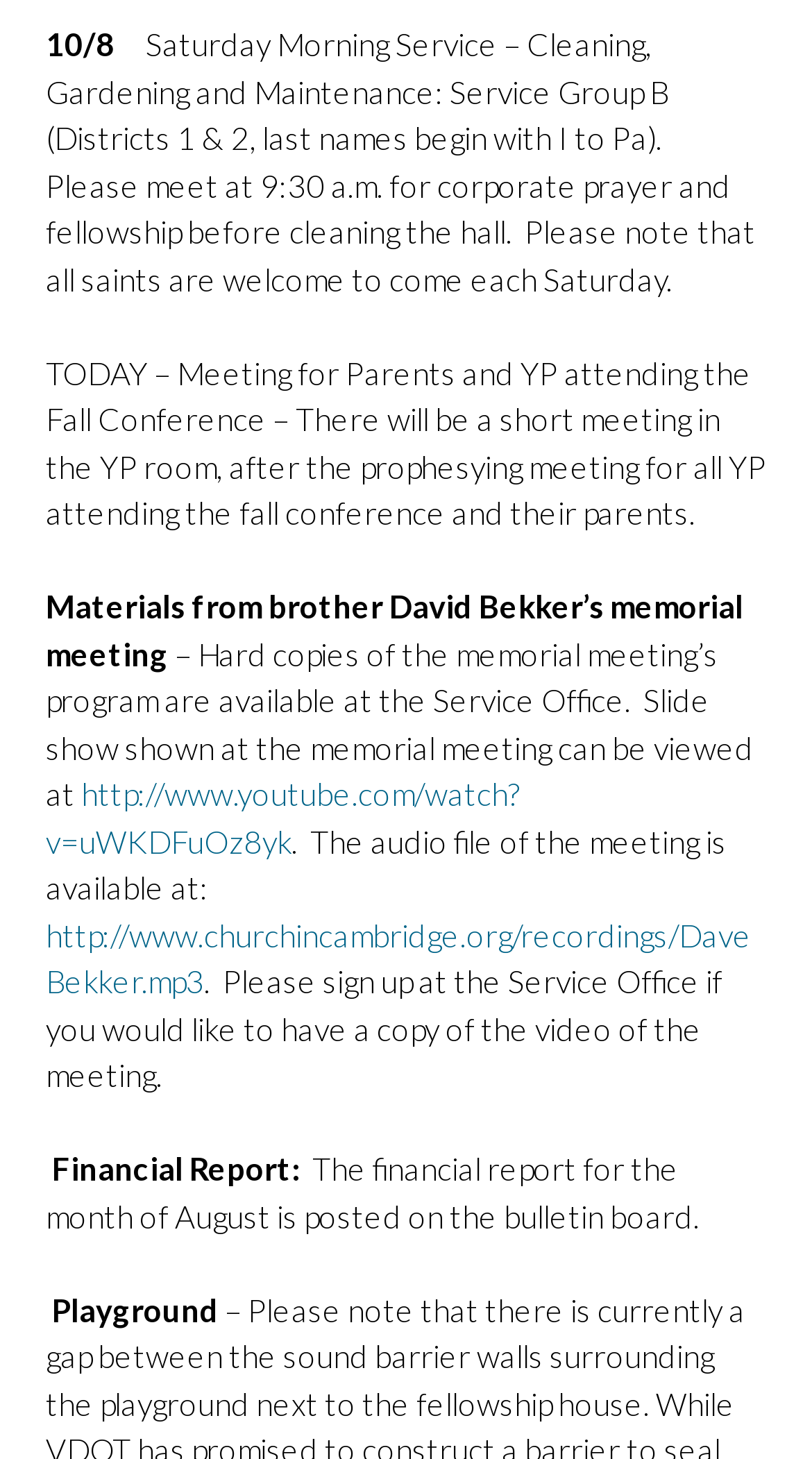What is the purpose of the meeting for parents and YP? Refer to the image and provide a one-word or short phrase answer.

Fall Conference